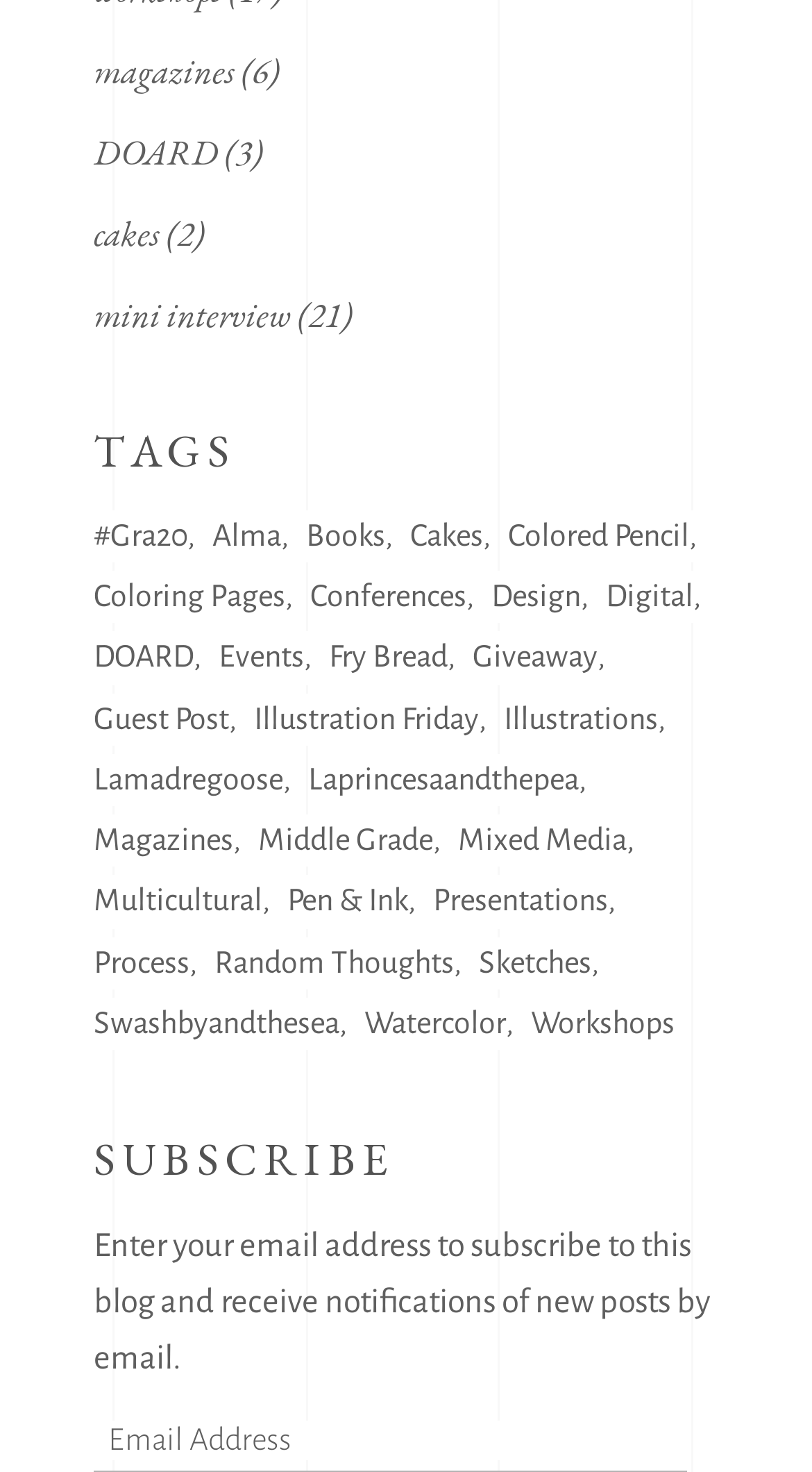Locate the bounding box coordinates of the item that should be clicked to fulfill the instruction: "Click on 'THE FULL POST'".

None